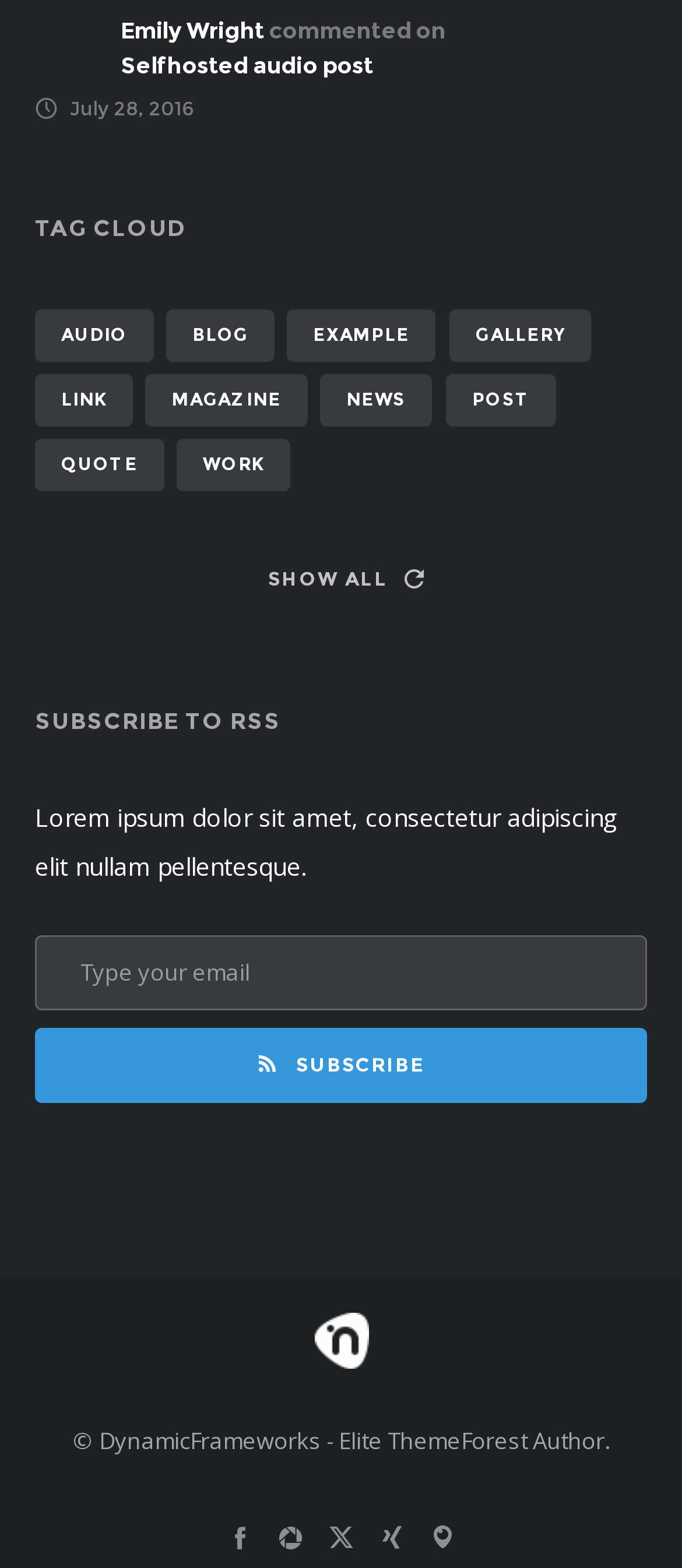What is the date of the self-hosted audio post?
Using the image as a reference, answer the question in detail.

The date of the self-hosted audio post can be found at the top of the webpage, next to the link 'Selfhosted audio post'. The StaticText element with ID 1648 contains the date 'July 28, 2016'.